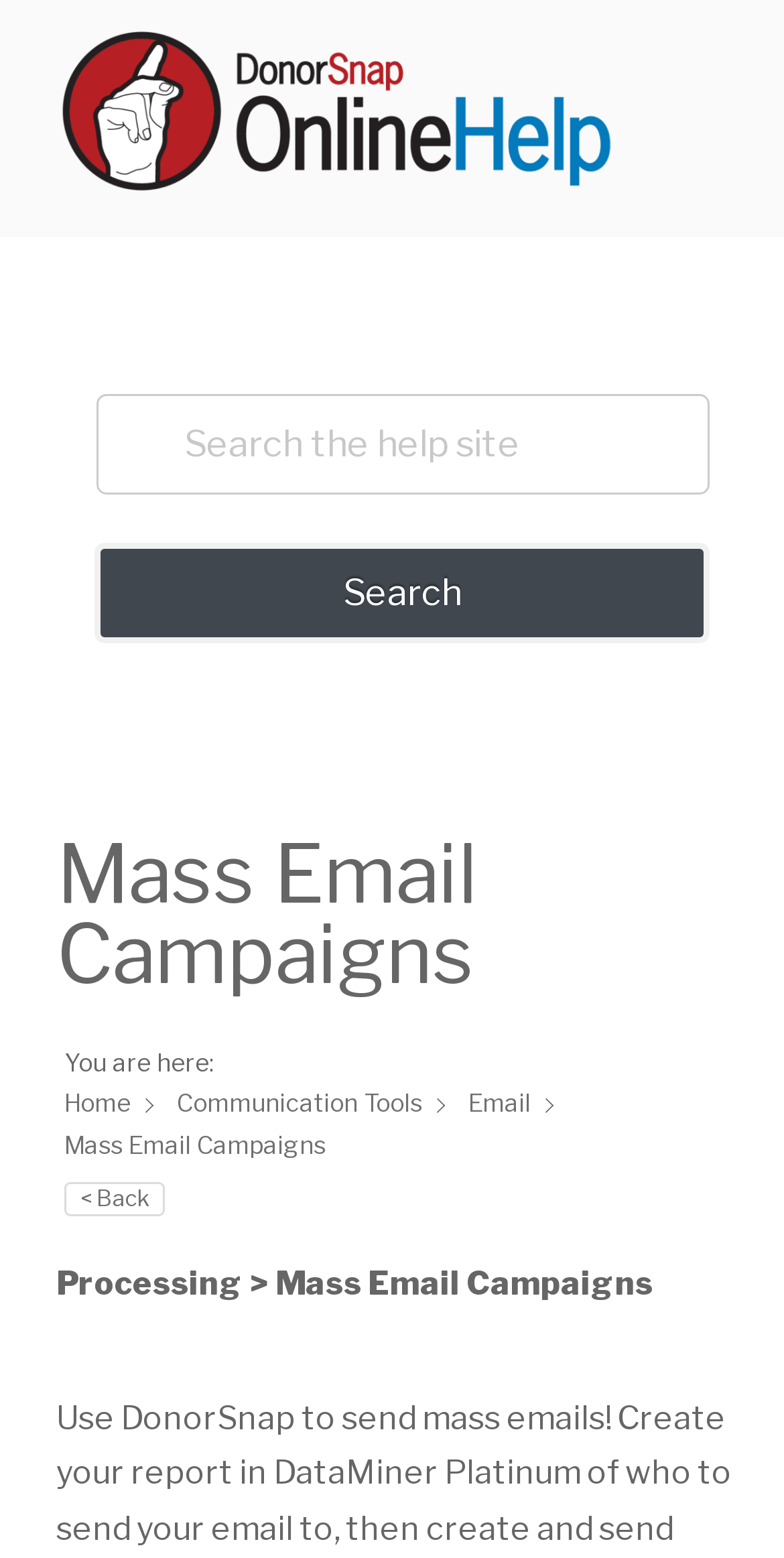Using the elements shown in the image, answer the question comprehensively: What is the current page in the navigation path?

I found the answer by looking at the breadcrumb navigation section, where the current page is highlighted as 'Mass Email Campaigns'.